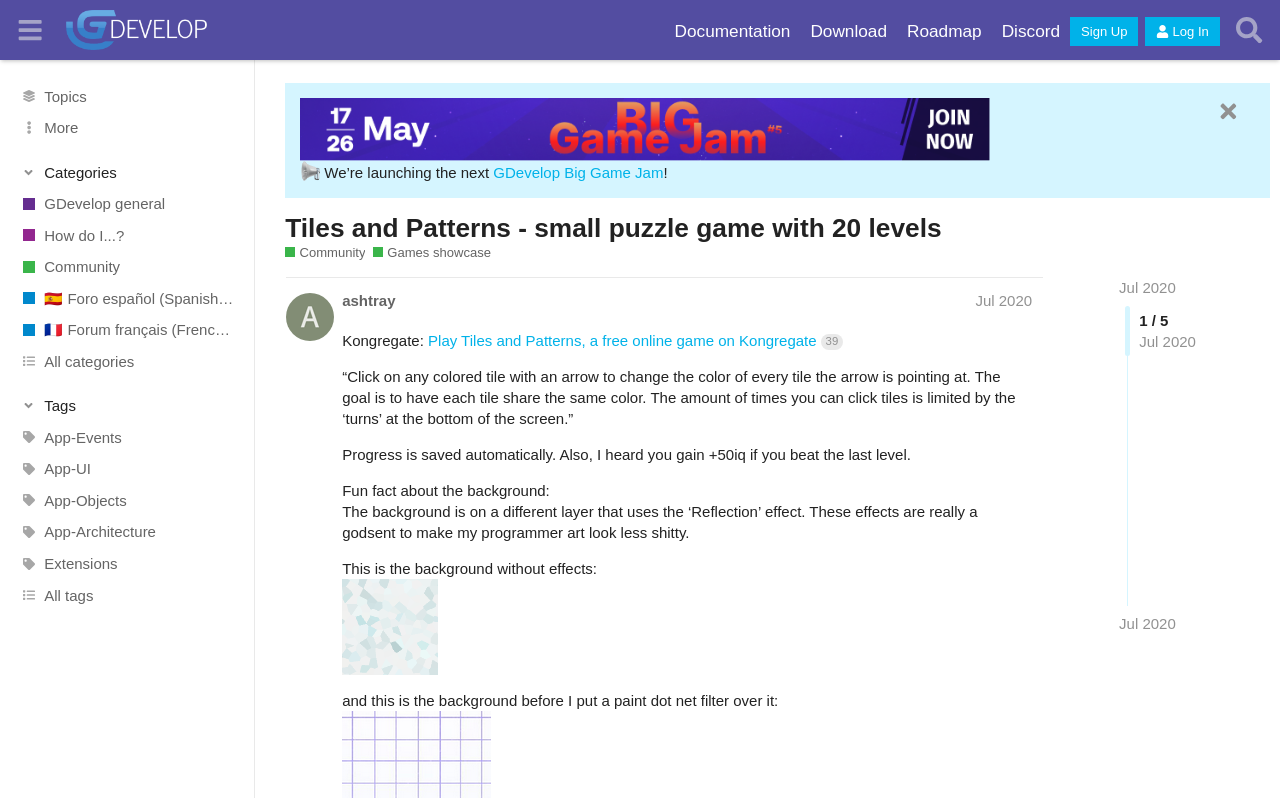Determine the bounding box coordinates for the clickable element required to fulfill the instruction: "Search for topics". Provide the coordinates as four float numbers between 0 and 1, i.e., [left, top, right, bottom].

[0.959, 0.011, 0.992, 0.064]